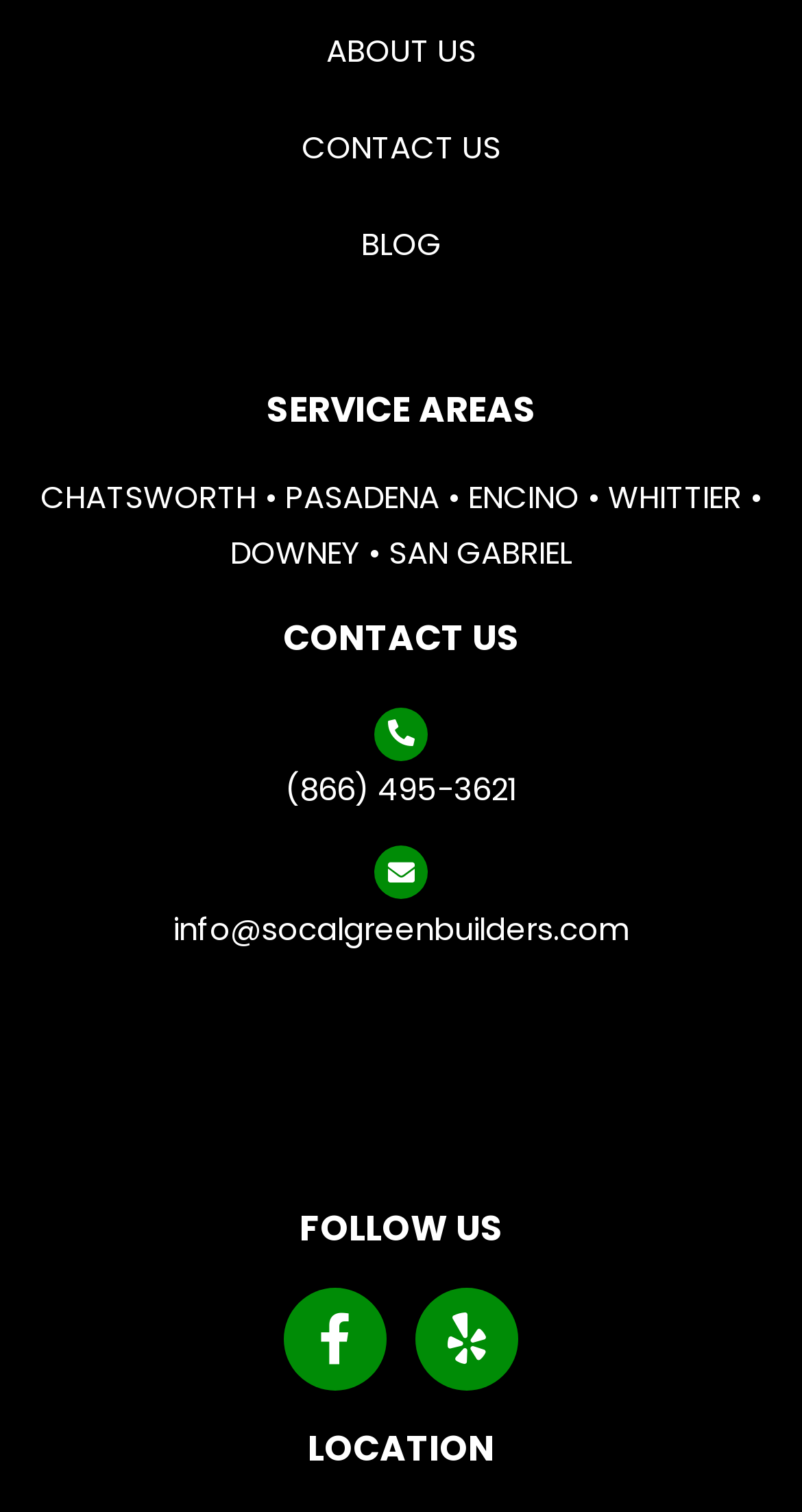Use one word or a short phrase to answer the question provided: 
How many service areas are listed?

6